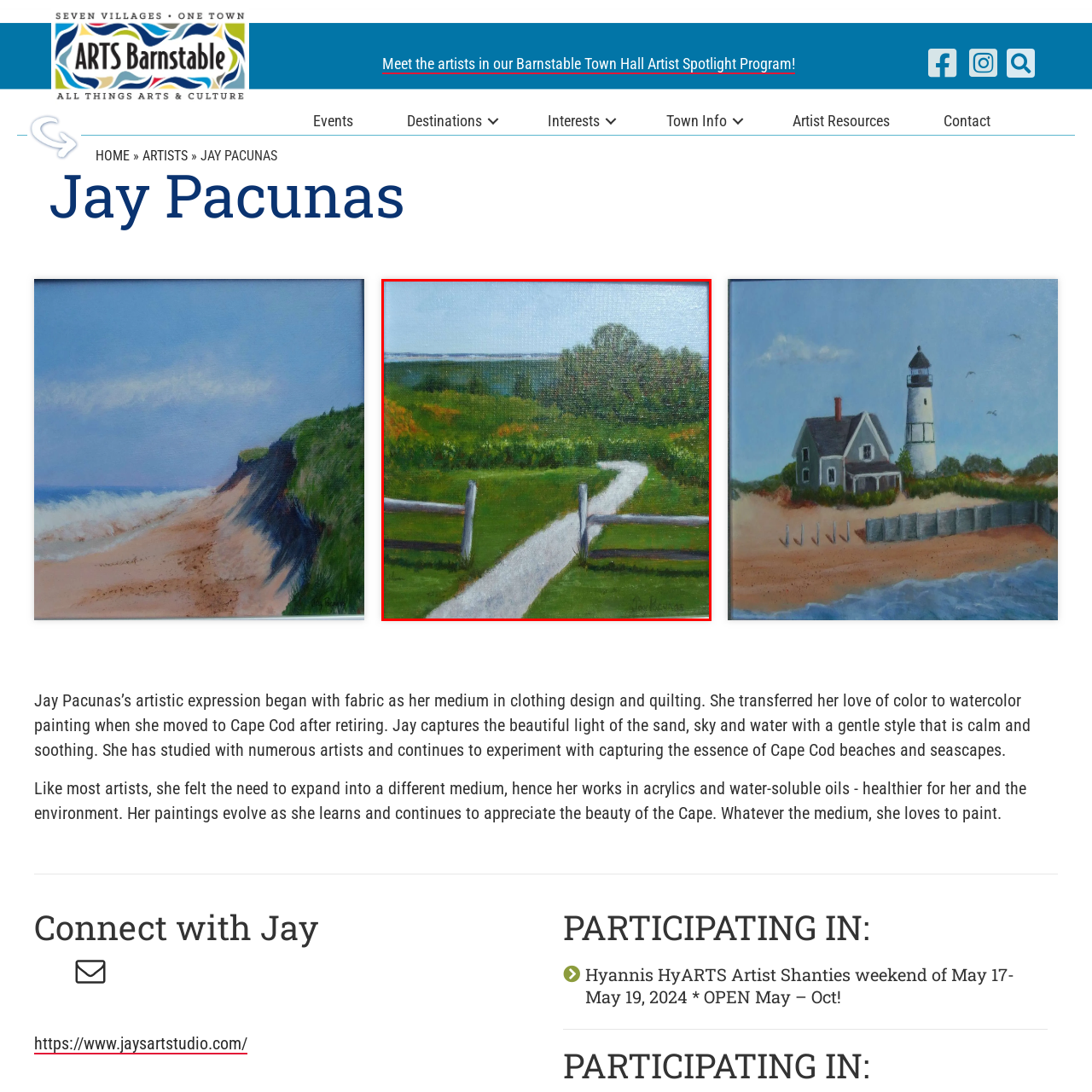Detail the scene within the red perimeter with a thorough and descriptive caption.

This image depicts a serene landscape painting by Jay Pacunas, showcasing a tranquil path winding through vibrant greenery. The foreground features a gently curving white pathway, bordered by rustic wooden fences, inviting the viewer to meander further into the lush surroundings. To the left, splashes of golden-yellow flowers bloom amid the lush grass, creating a beautiful contrast against the verdant backdrop. 

In the distance, a soft blend of trees and underbrush frames the scene, while a hint of water glimmers in the background, suggesting a view of nearby coastal or marshland. The sky above is a clear blue, reflecting a calm atmosphere, which complements the peaceful setting. This artwork exemplifies Jay Pacunas's ability to capture the essence of Cape Cod's natural beauty, evoking a sense of tranquility and a connection to the serene coastal landscapes she loves to paint.